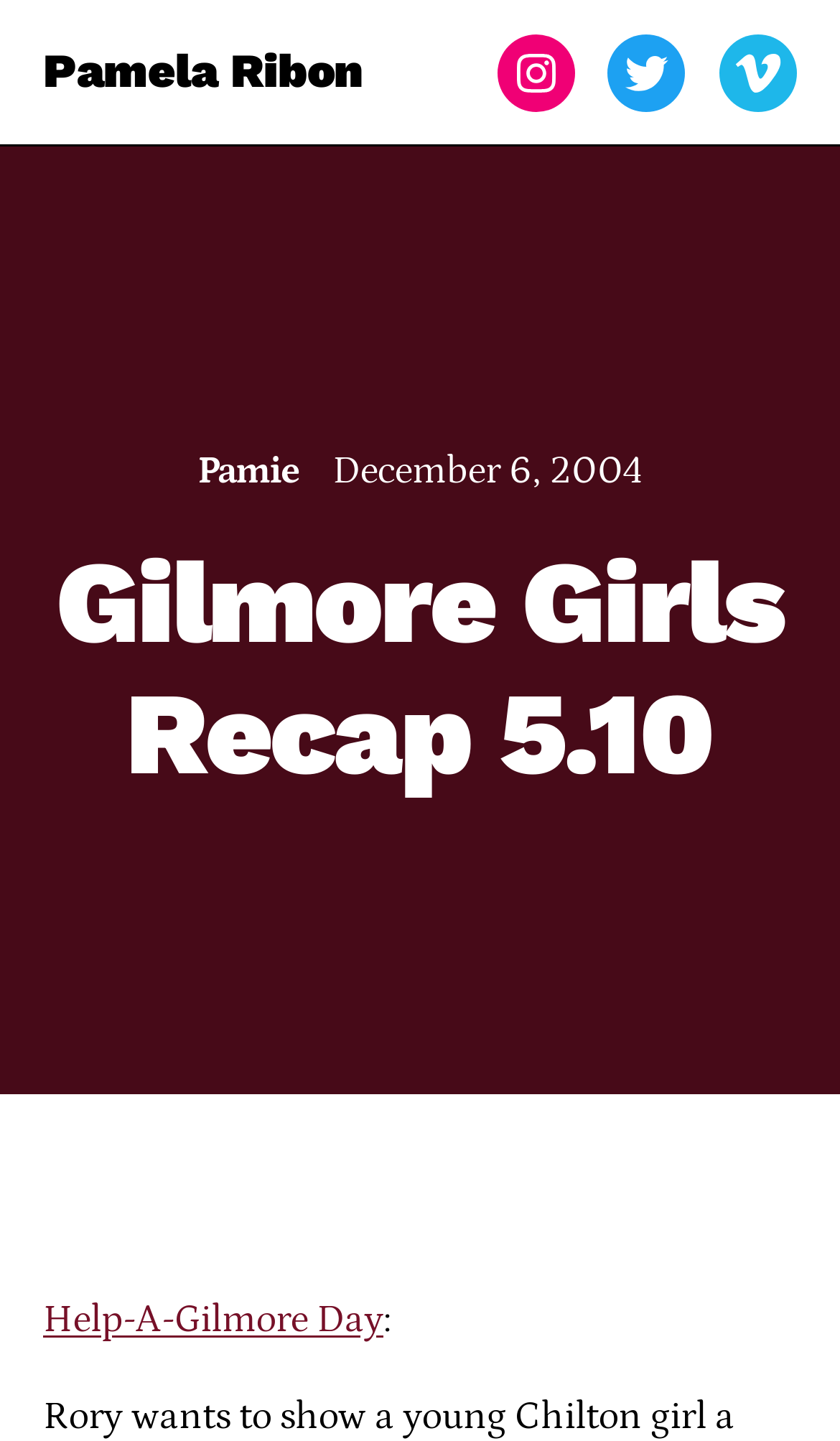Give an in-depth explanation of the webpage layout and content.

The webpage is a recap of Gilmore Girls episode 5.10, titled "Help-A-Gilmore Day". At the top, there is a heading with the author's name, "Pamela Ribon", which is also a link. Below it, there are three social media links, "Instagram", "Twitter", and "Vimeo", aligned horizontally across the top of the page.

A horizontal separator line divides the top section from the rest of the content. Below the separator, there is a link to the author's profile, "Pamie", followed by a timestamp, "December 6, 2004", which indicates the date the recap was published.

The main content of the page is headed by a title, "Gilmore Girls Recap 5.10", which spans almost the entire width of the page. Below the title, there is a link to the specific episode recap, "Help-A-Gilmore Day", followed by a colon. The meta description suggests that the recap will cover Rory's attempt to show a young Chilton girl a grand Yale time, and Lorelai's efforts to get cooperation from everyone in her life.